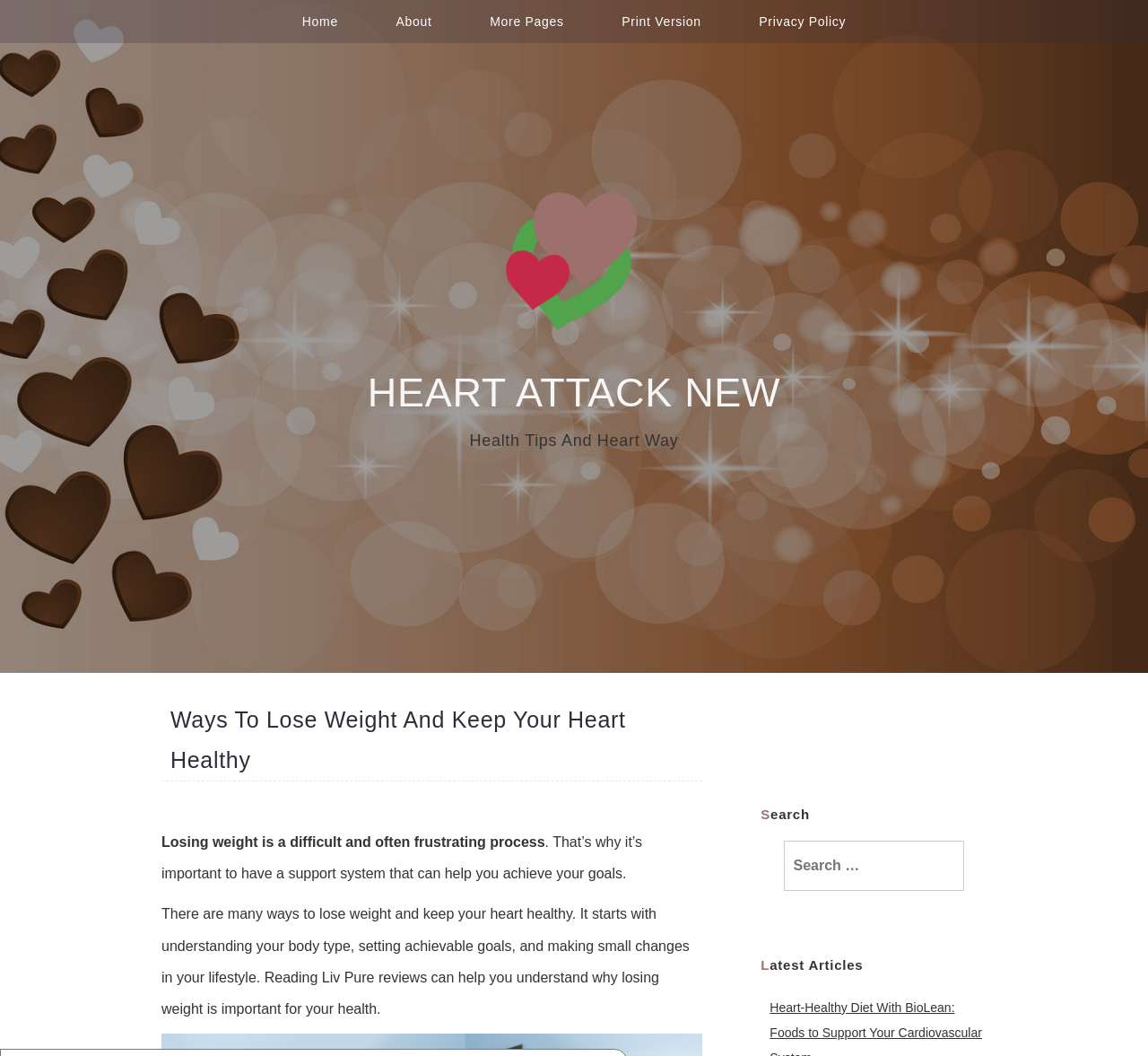What is the title of the first section?
Give a one-word or short-phrase answer derived from the screenshot.

HEART ATTACK NEW